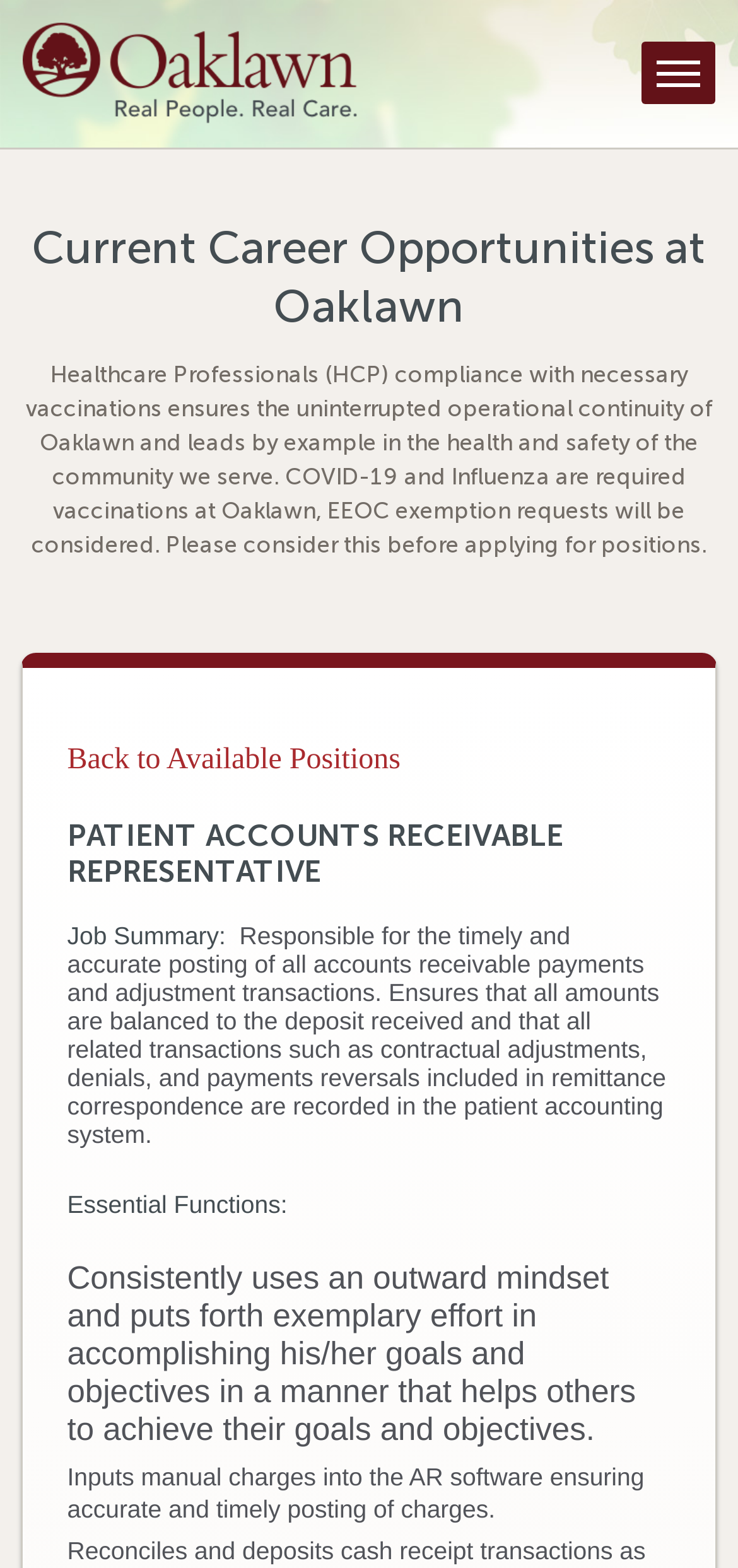Locate the bounding box coordinates of the UI element described by: "Newborns". Provide the coordinates as four float numbers between 0 and 1, formatted as [left, top, right, bottom].

[0.308, 0.613, 1.0, 0.669]